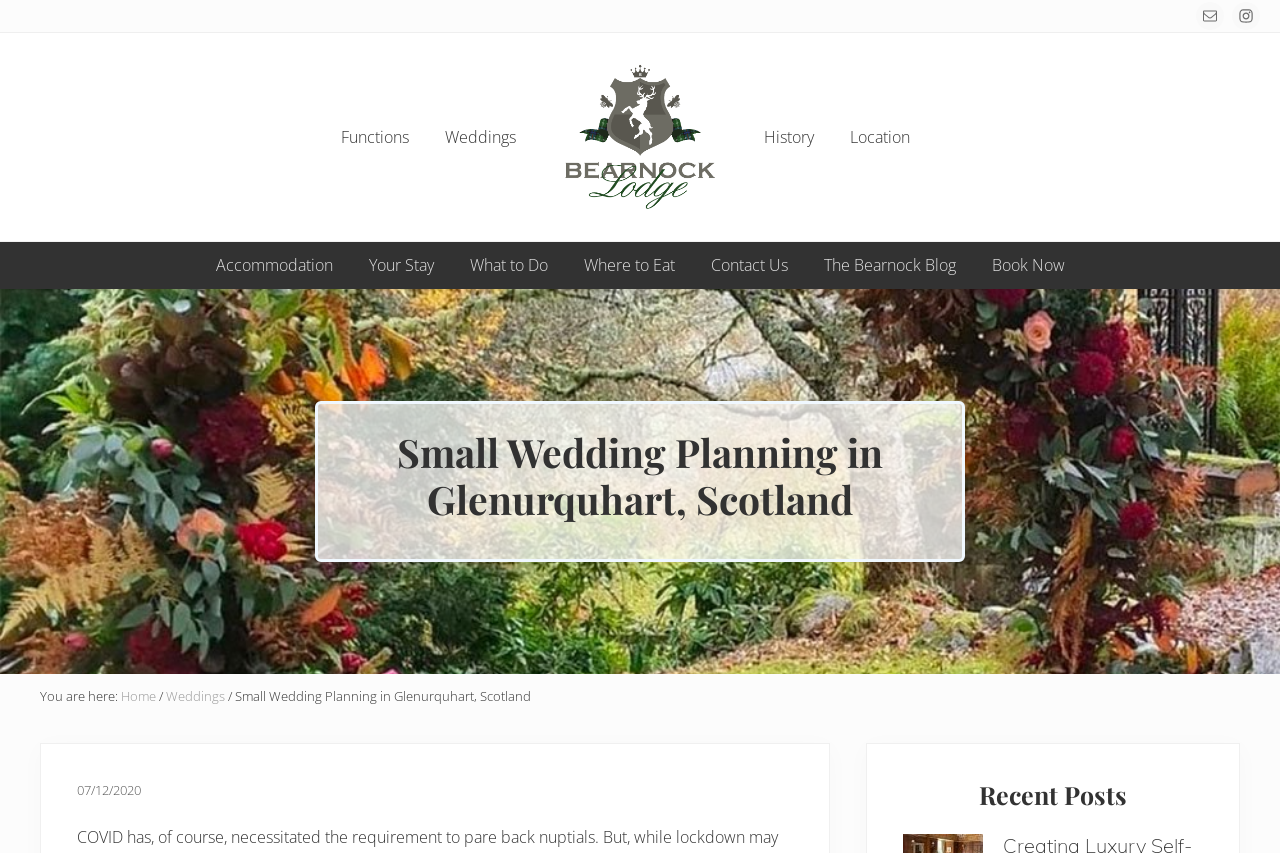Find the bounding box coordinates for the area you need to click to carry out the instruction: "Contact 'Bearnock Lodge'". The coordinates should be four float numbers between 0 and 1, indicated as [left, top, right, bottom].

[0.43, 0.072, 0.57, 0.25]